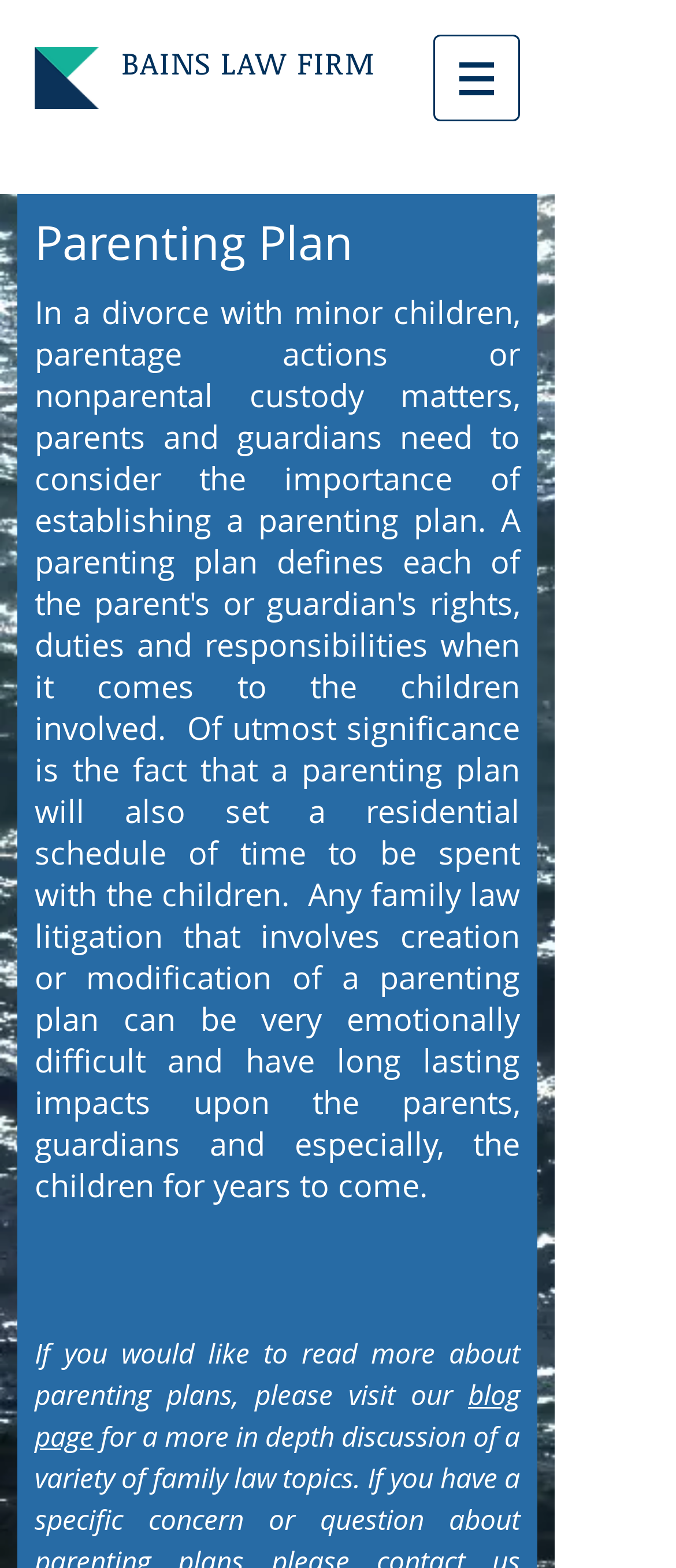Use a single word or phrase to answer the following:
What is the purpose of the link to the blog page?

To read more about parenting plans